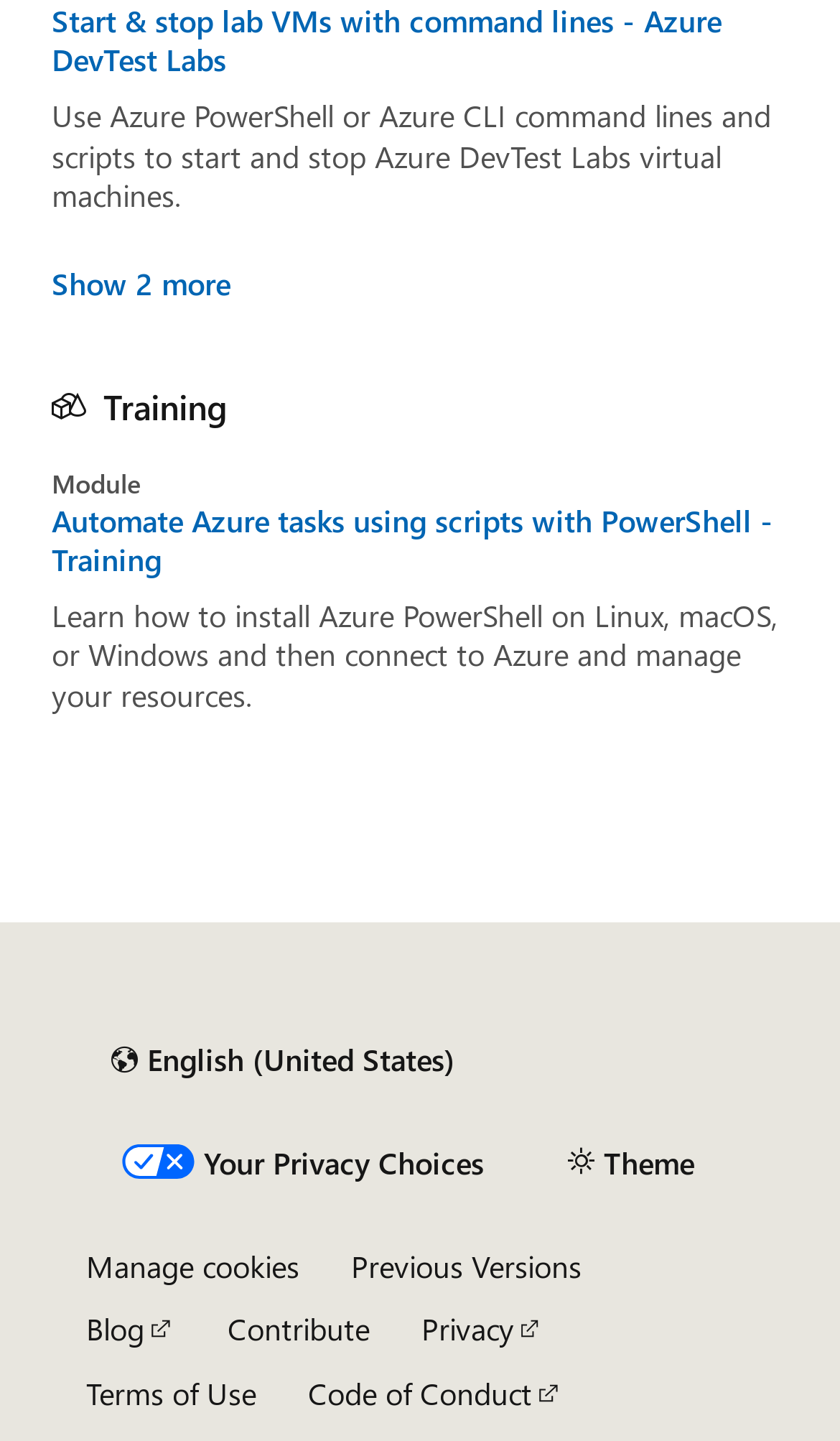Predict the bounding box coordinates of the area that should be clicked to accomplish the following instruction: "Click the 'Show 2 more' button". The bounding box coordinates should consist of four float numbers between 0 and 1, i.e., [left, top, right, bottom].

[0.062, 0.185, 0.274, 0.21]